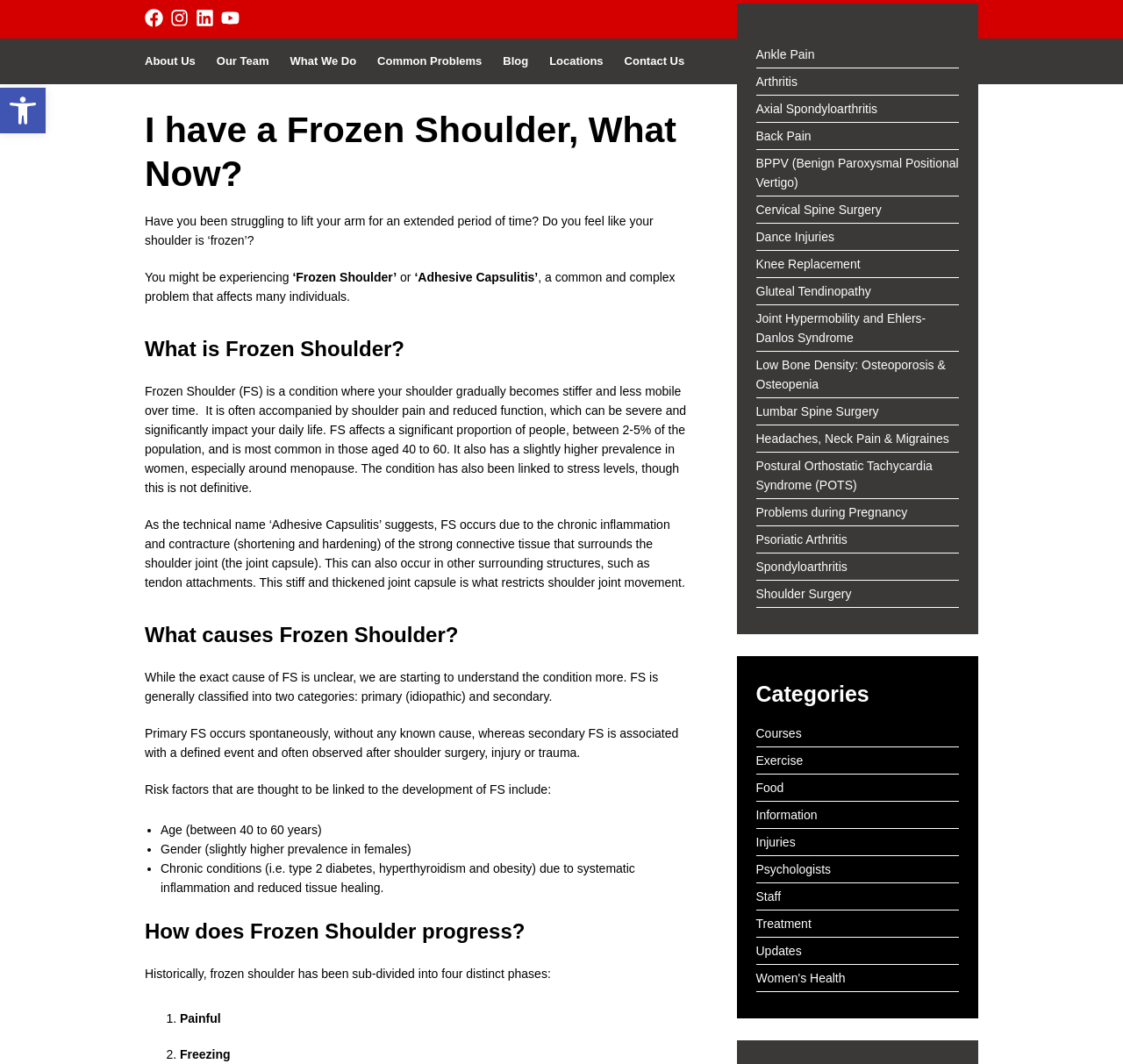Identify the bounding box coordinates of the region I need to click to complete this instruction: "Click on the 'Call Now' link".

[0.658, 0.008, 0.734, 0.032]